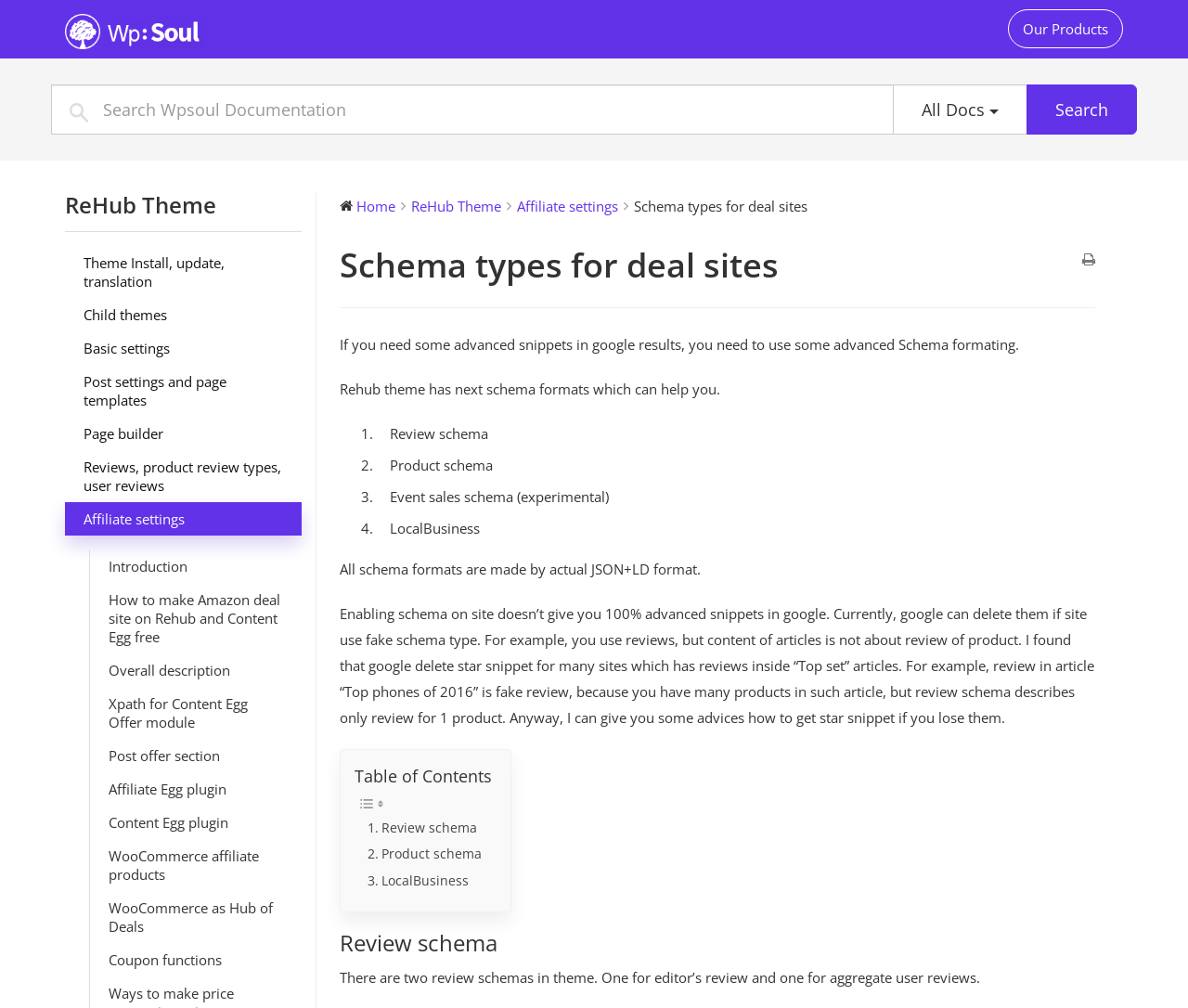Please identify the bounding box coordinates of the element I should click to complete this instruction: 'Read the article'. The coordinates should be given as four float numbers between 0 and 1, like this: [left, top, right, bottom].

None